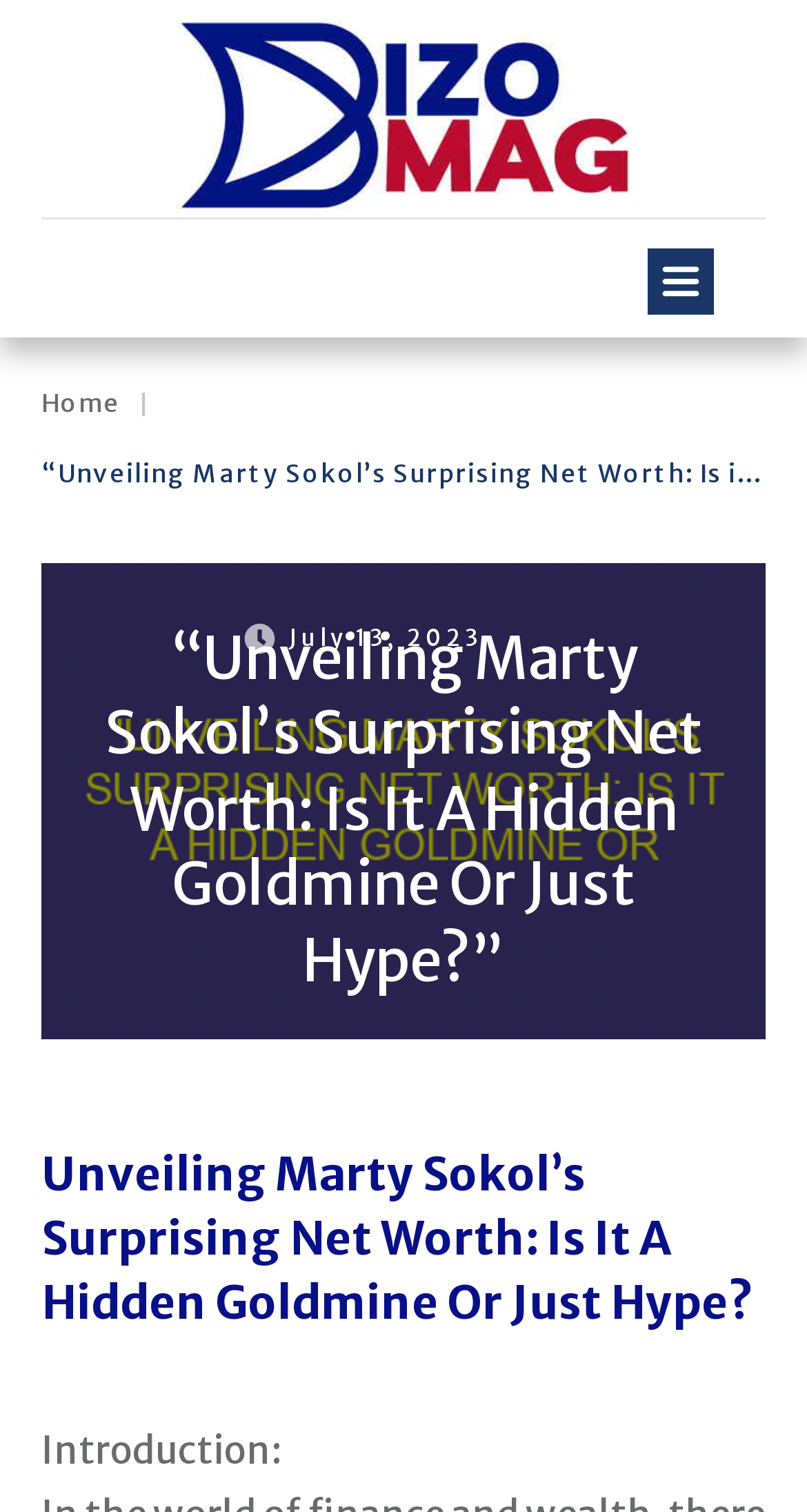Using the image as a reference, answer the following question in as much detail as possible:
What is the text before the first link?

I looked at the link element with the text 'Home' and found that it is the first link on the webpage, and there is no text before it.